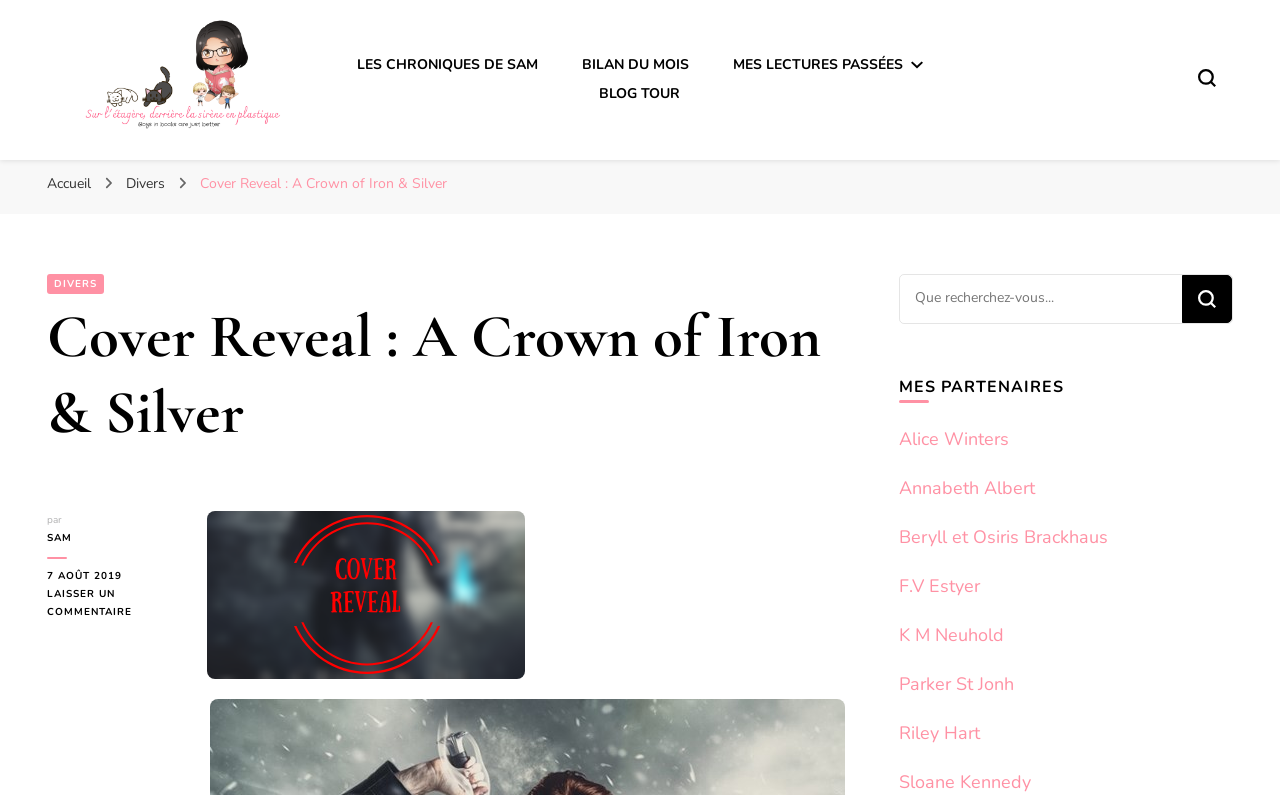Please identify the bounding box coordinates of the region to click in order to complete the task: "Click on the 'LES CHRONIQUES DE SAM' link". The coordinates must be four float numbers between 0 and 1, specified as [left, top, right, bottom].

[0.279, 0.069, 0.42, 0.093]